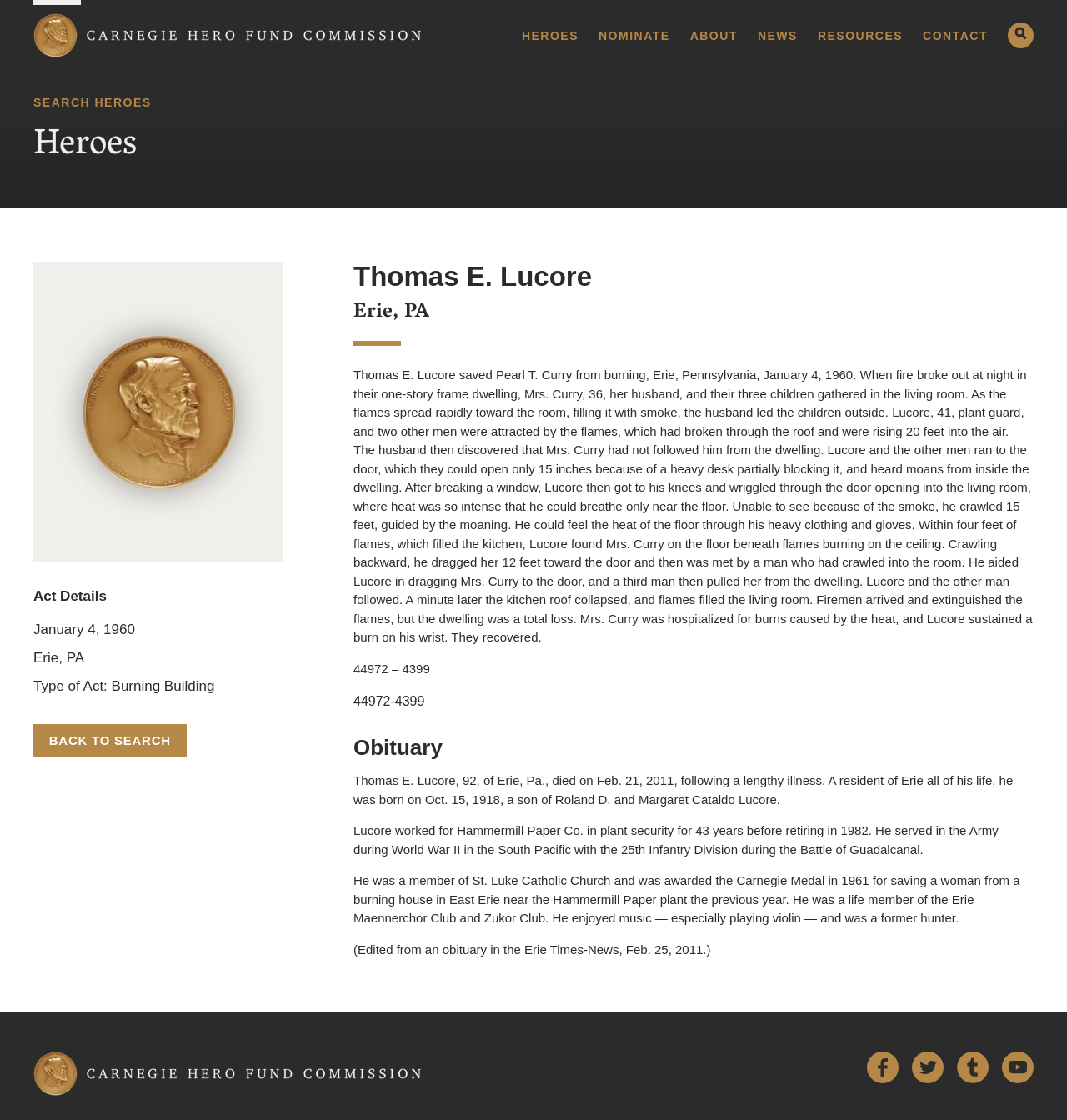Please specify the bounding box coordinates of the clickable region to carry out the following instruction: "Search for heroes". The coordinates should be four float numbers between 0 and 1, in the format [left, top, right, bottom].

[0.031, 0.086, 0.142, 0.098]